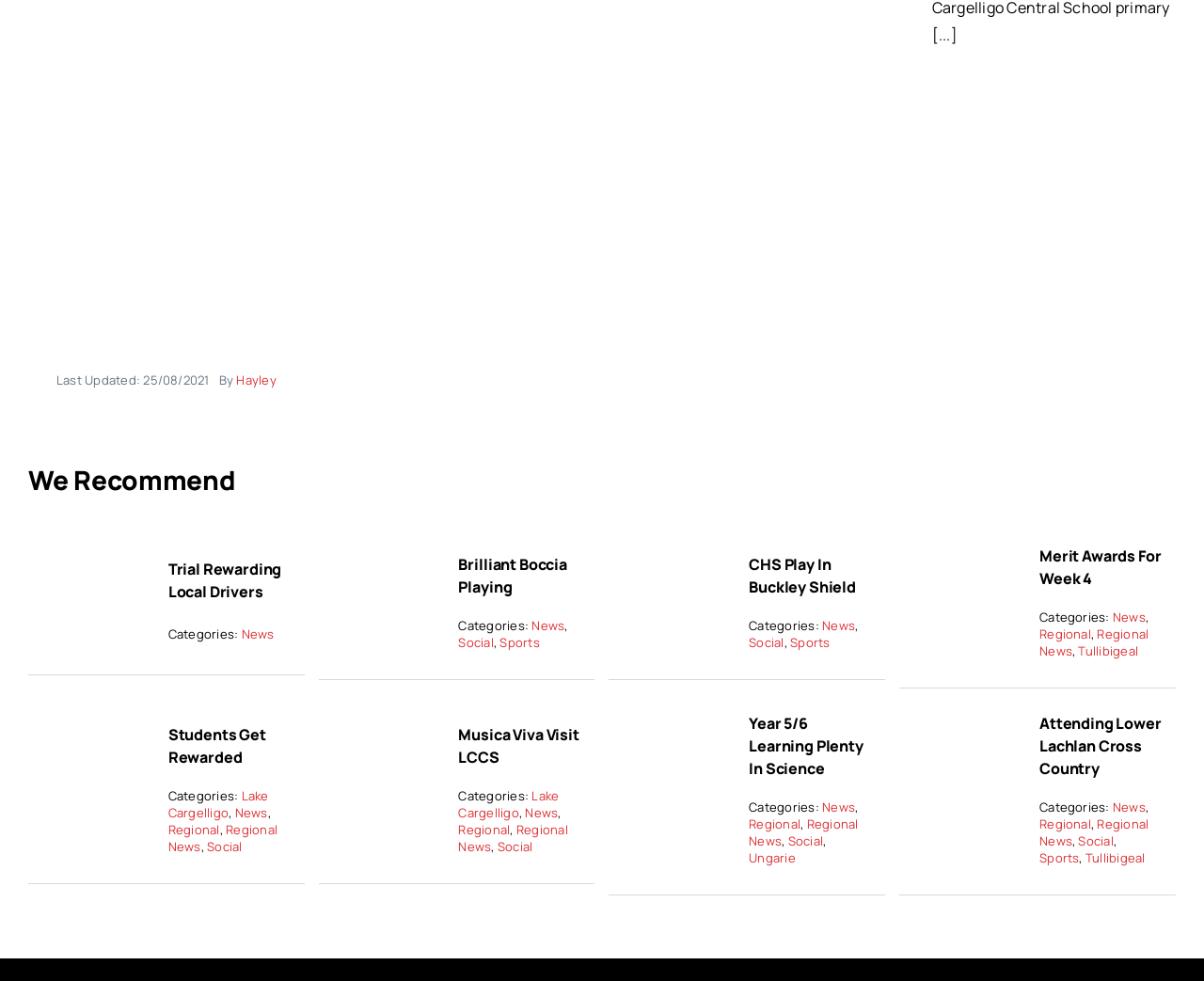Bounding box coordinates must be specified in the format (top-left x, top-left y, bottom-right x, bottom-right y). All values should be floating point numbers between 0 and 1. What are the bounding box coordinates of the UI element described as: News

[0.436, 0.82, 0.464, 0.837]